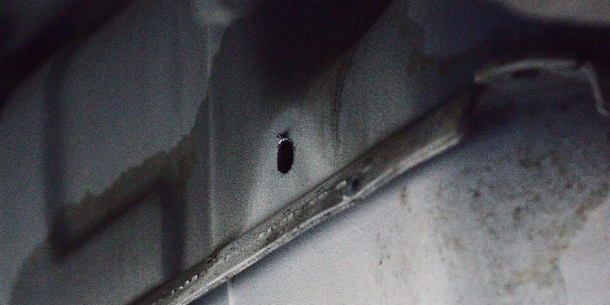What is the issue highlighted in the image?
Carefully examine the image and provide a detailed answer to the question.

The caption explains that the image illustrates the vulnerabilities that can affect fuel storage systems, and such incidents raise alarms about ongoing threats within the industry, specifically related to fuel theft.